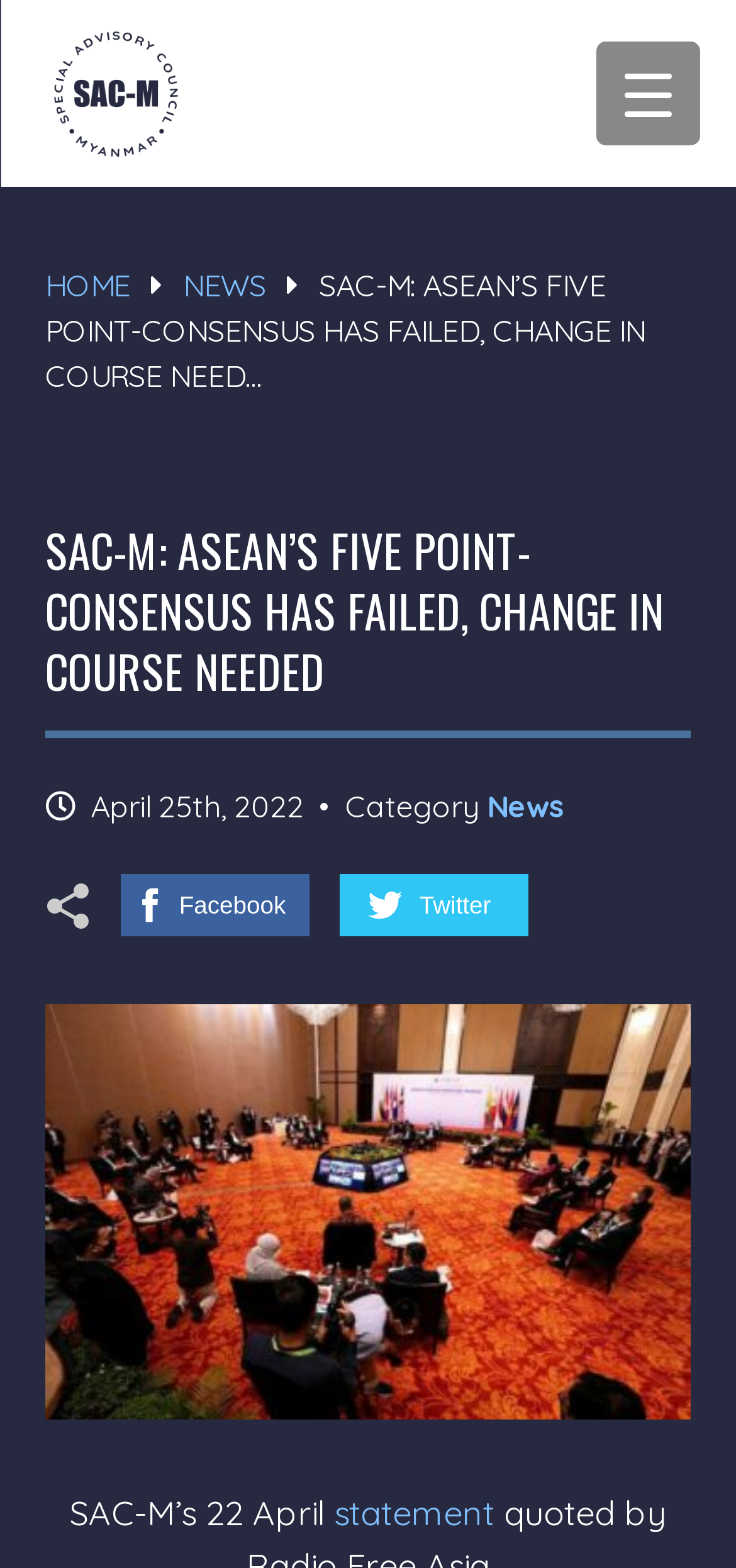What is the logo of the website?
Answer the question in as much detail as possible.

I found the logo by looking at the image element with the description 'Special Advisory Council for Myanmar Logo' at the top left corner of the webpage, which is a common location for website logos.